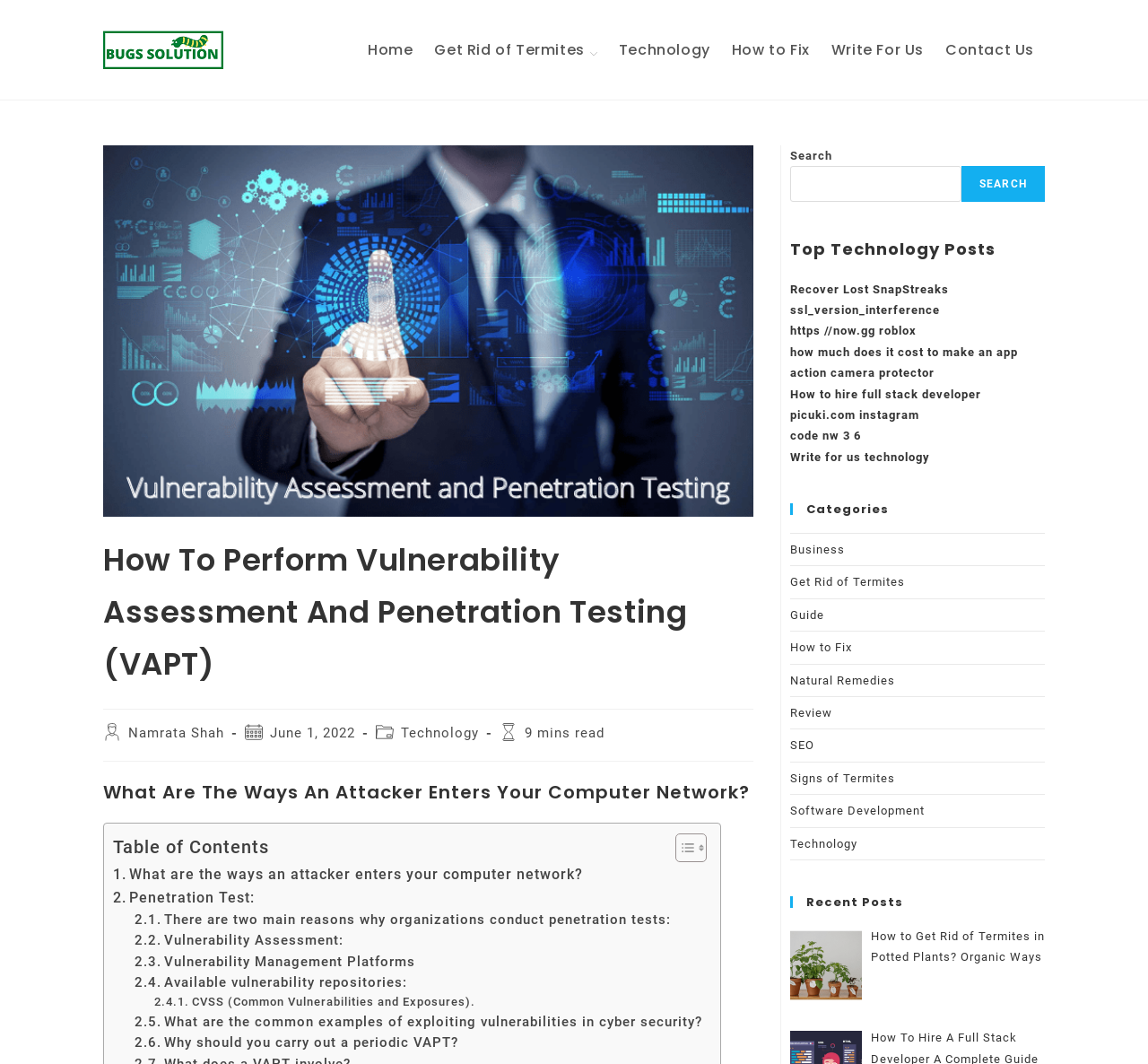What is the logo of the website?
From the image, respond using a single word or phrase.

bugssolution logo